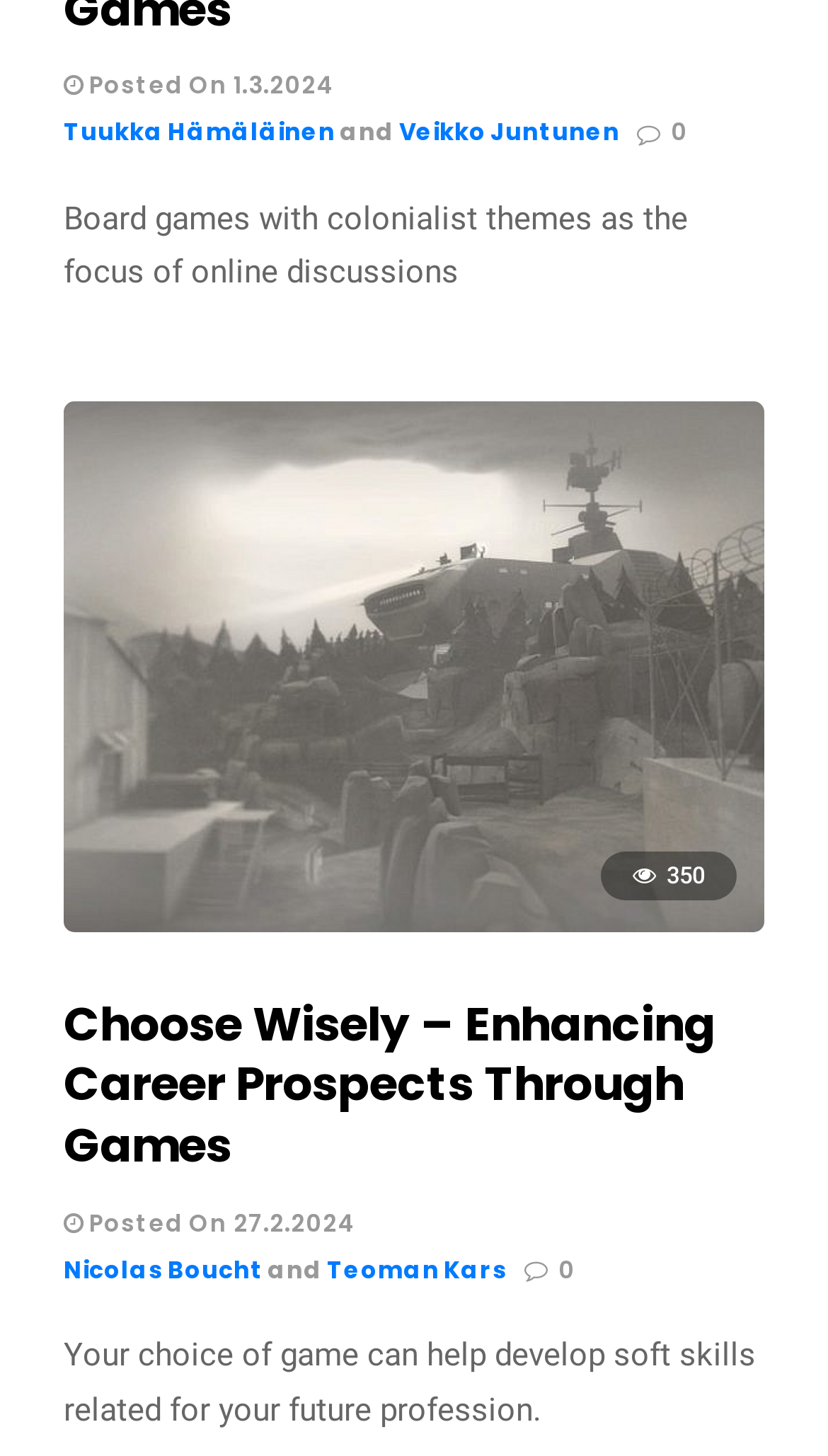Determine the bounding box coordinates for the UI element described. Format the coordinates as (top-left x, top-left y, bottom-right x, bottom-right y) and ensure all values are between 0 and 1. Element description: 350

[0.077, 0.62, 0.923, 0.646]